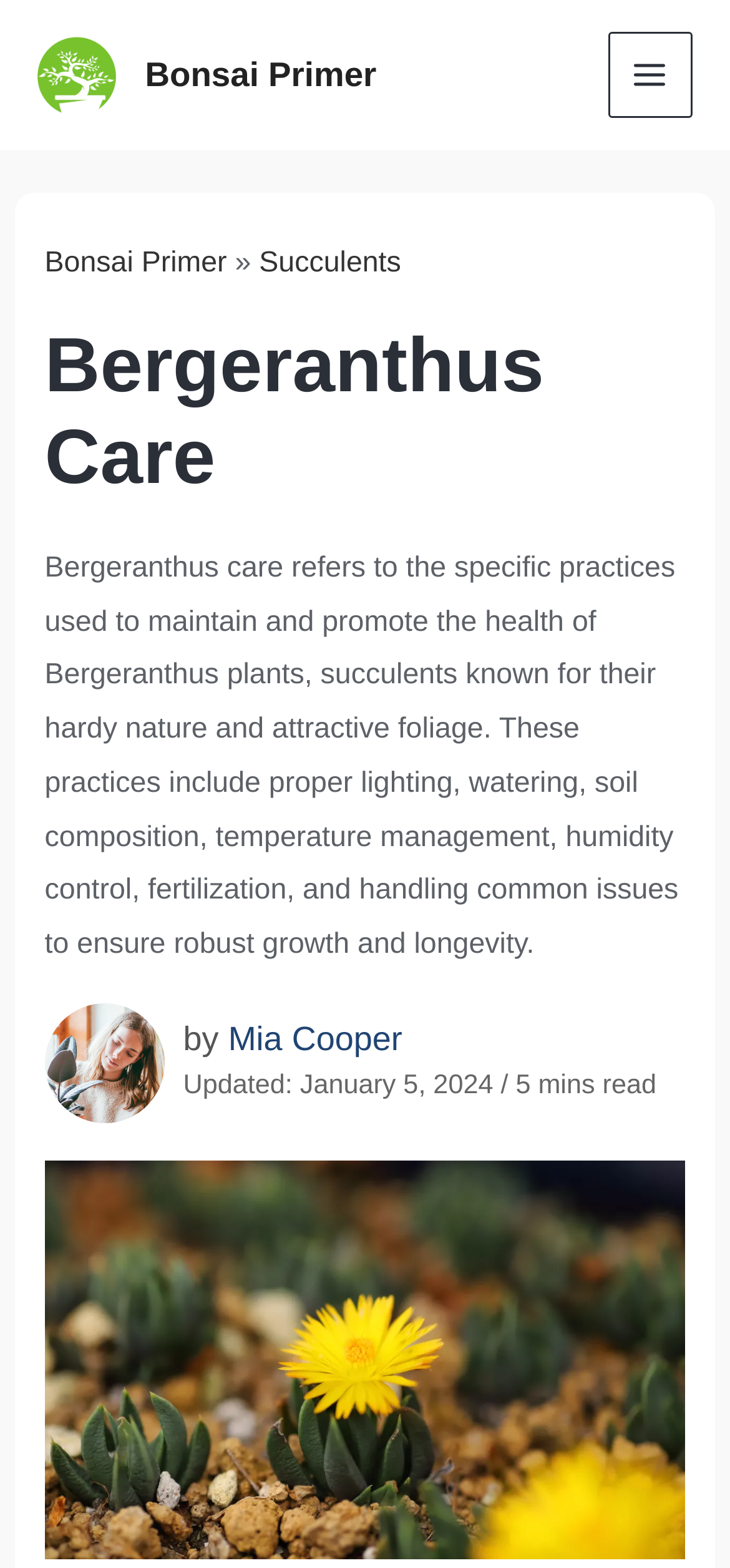Using the webpage screenshot, find the UI element described by Bonsai Primer. Provide the bounding box coordinates in the format (top-left x, top-left y, bottom-right x, bottom-right y), ensuring all values are floating point numbers between 0 and 1.

[0.061, 0.157, 0.311, 0.177]